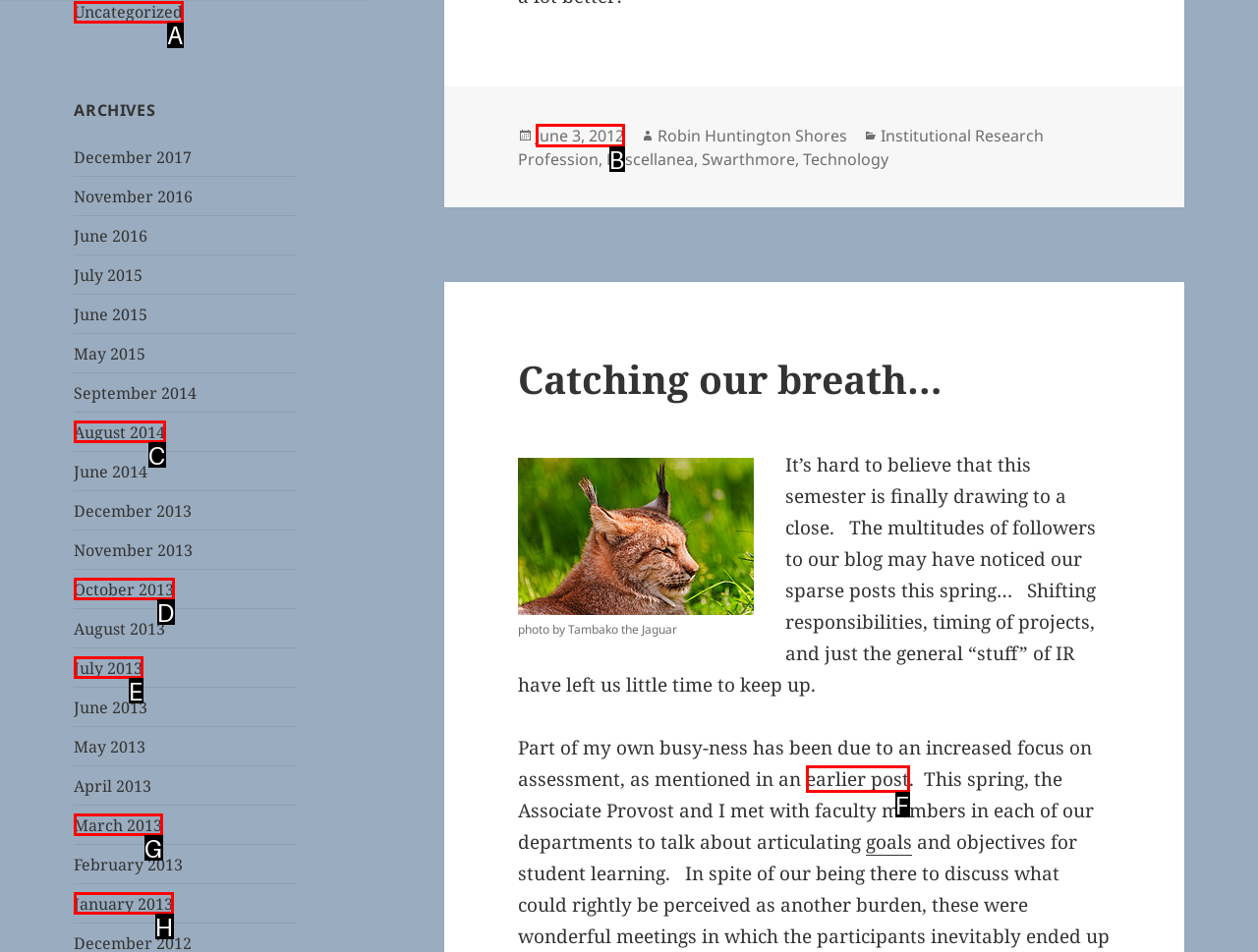Given the description: June 3, 2012September 13, 2023, identify the corresponding option. Answer with the letter of the appropriate option directly.

B